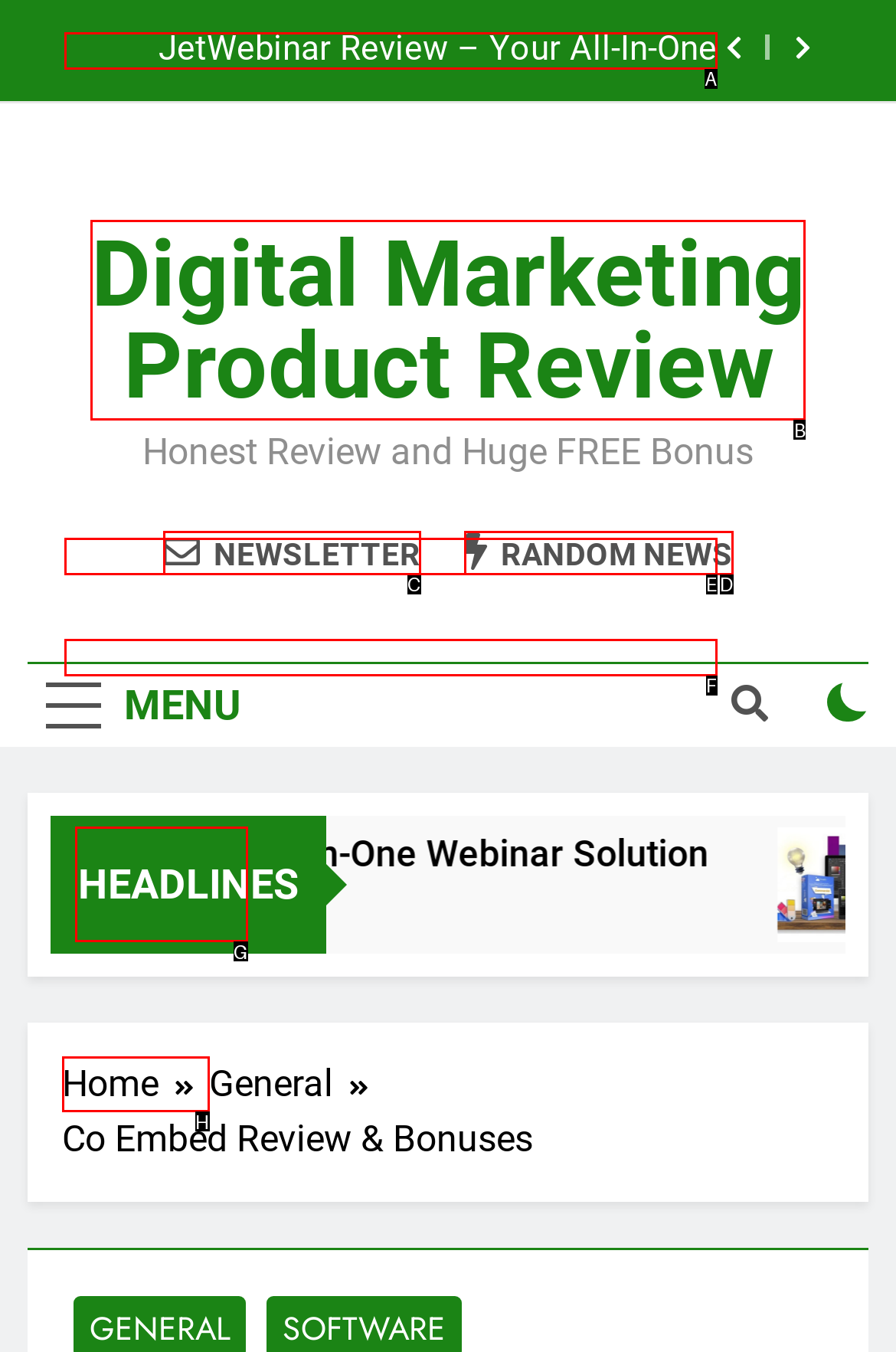Select the letter of the UI element that matches this task: learn about dark combs
Provide the answer as the letter of the correct choice.

None